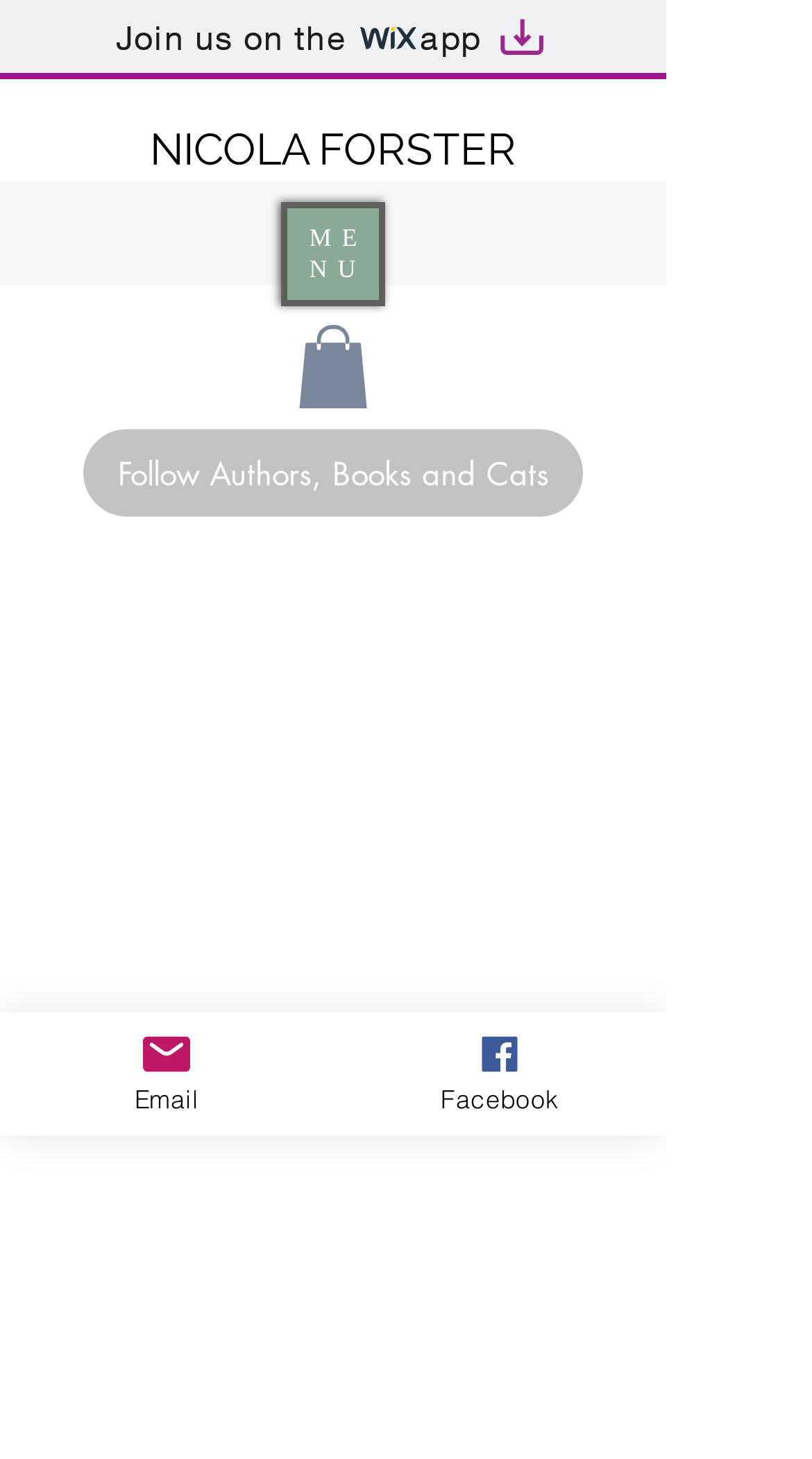From the image, can you give a detailed response to the question below:
How many social media links are there?

There are two social media links on the webpage, one for 'Email' and one for 'Facebook', which are represented by their respective icons.